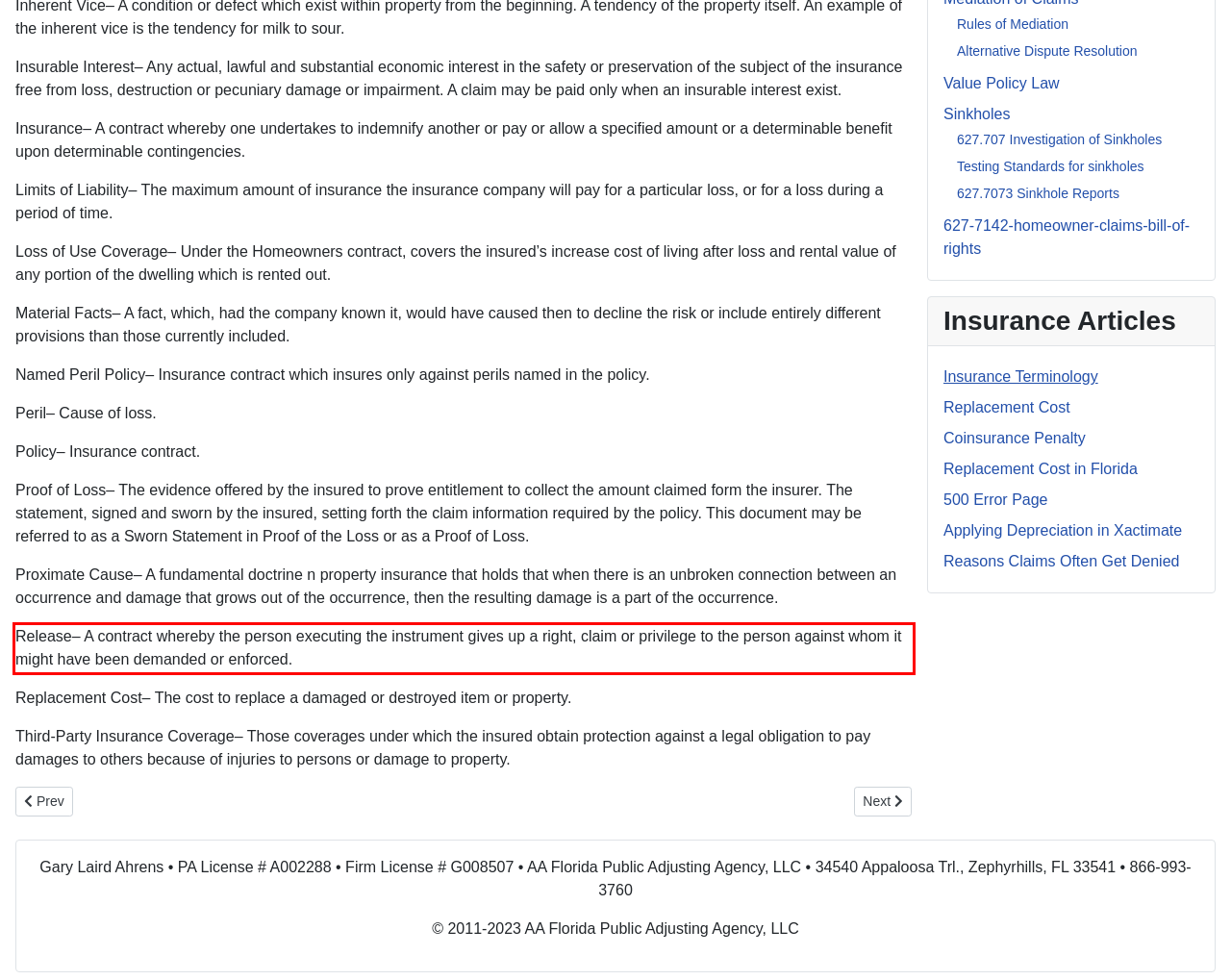You are given a screenshot of a webpage with a UI element highlighted by a red bounding box. Please perform OCR on the text content within this red bounding box.

Release– A contract whereby the person executing the instrument gives up a right, claim or privilege to the person against whom it might have been demanded or enforced.